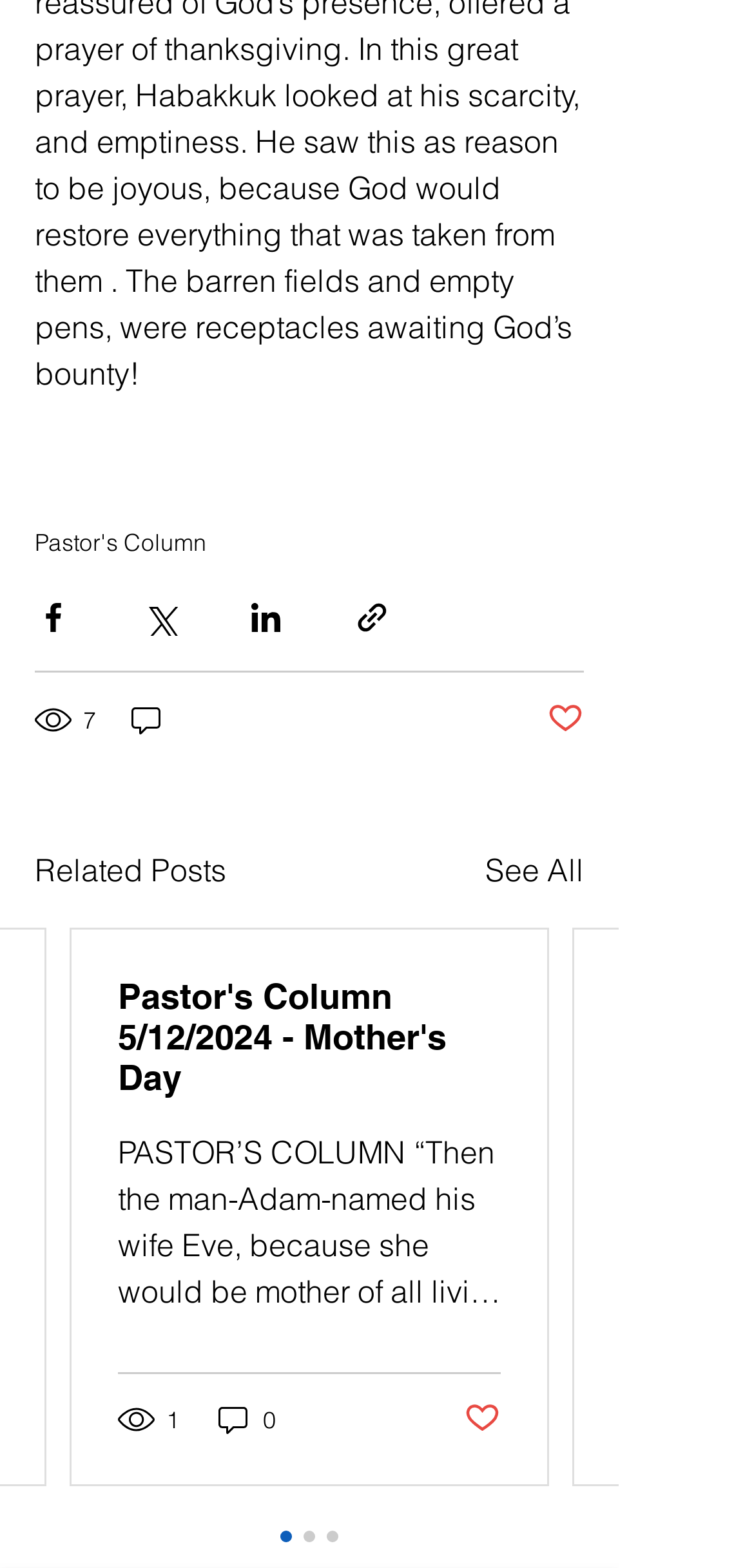Identify the bounding box coordinates of the element that should be clicked to fulfill this task: "Share via Facebook". The coordinates should be provided as four float numbers between 0 and 1, i.e., [left, top, right, bottom].

[0.046, 0.383, 0.095, 0.406]